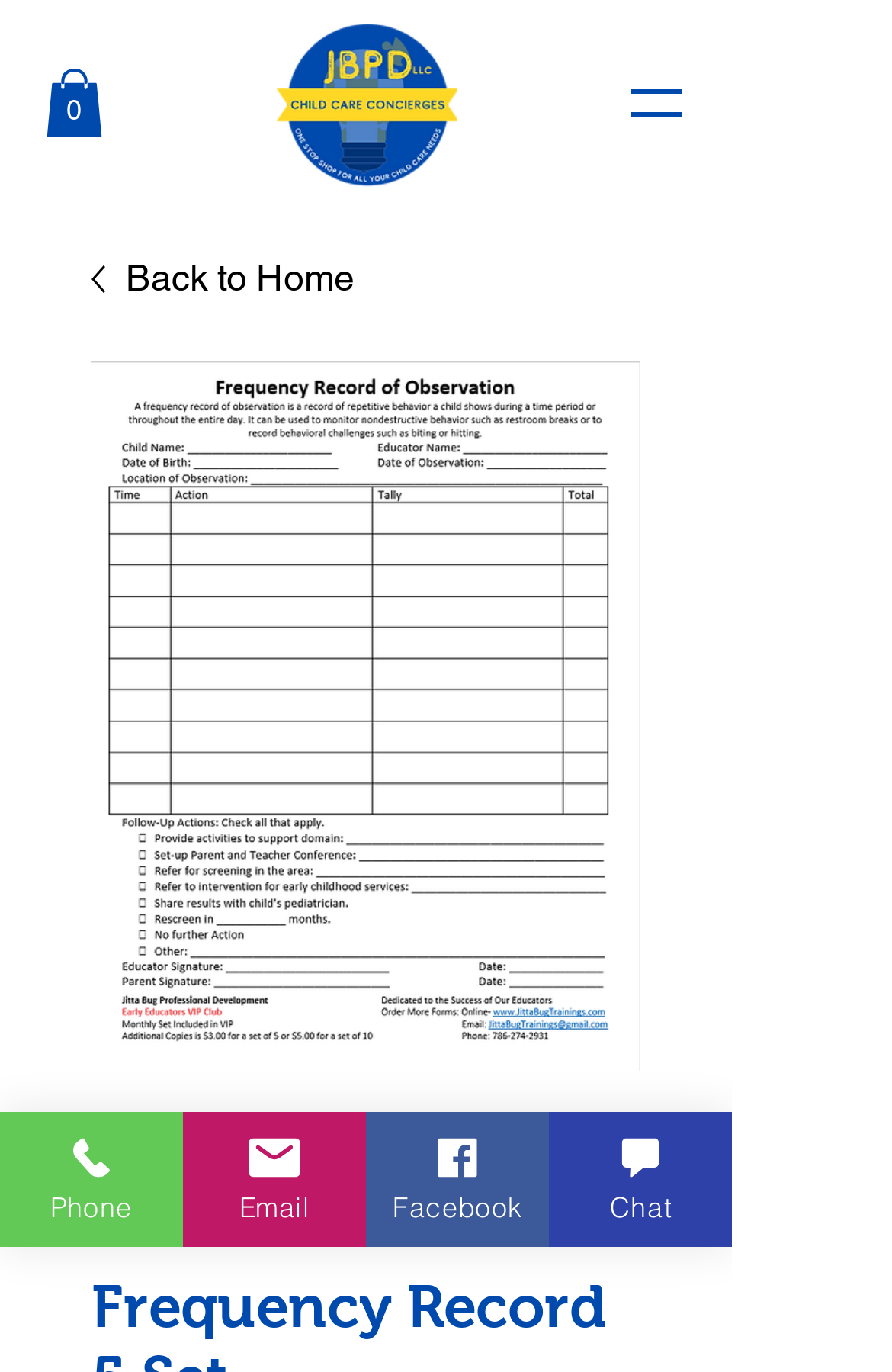How many navigation links are at the bottom?
Give a single word or phrase answer based on the content of the image.

4